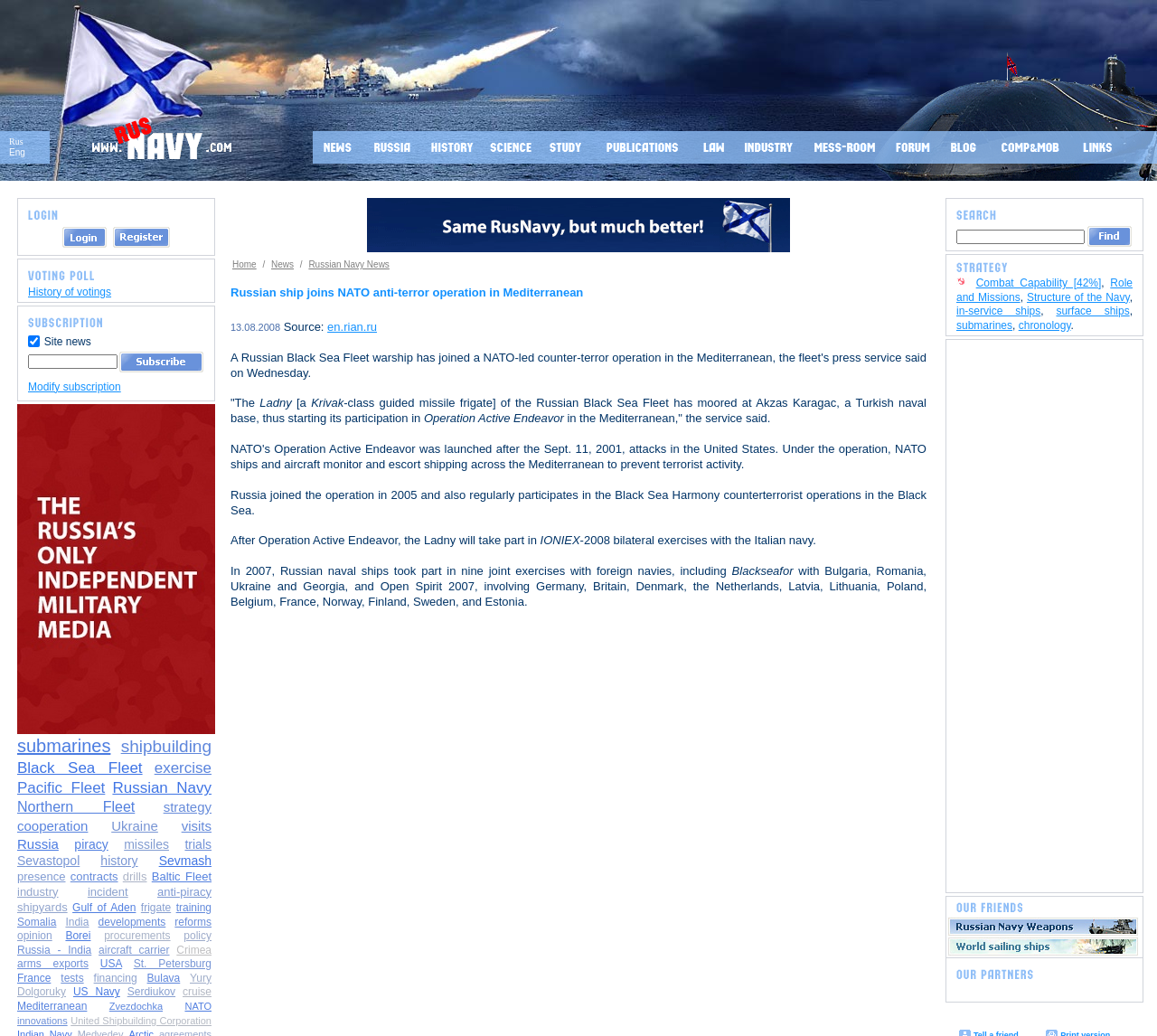Identify the bounding box coordinates of the area that should be clicked in order to complete the given instruction: "Vote". The bounding box coordinates should be four float numbers between 0 and 1, i.e., [left, top, right, bottom].

[0.024, 0.261, 0.081, 0.27]